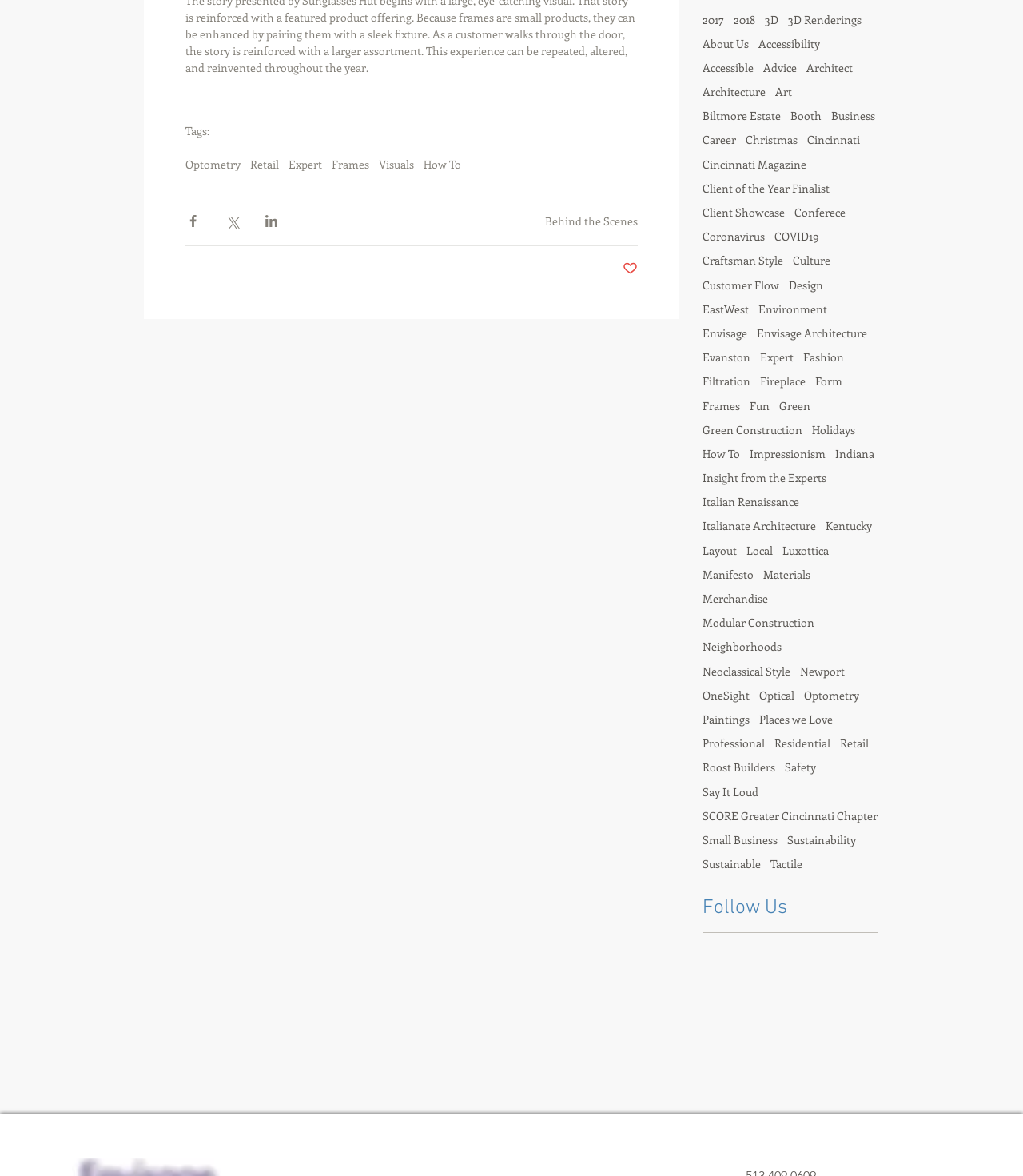Please identify the bounding box coordinates of the element that needs to be clicked to perform the following instruction: "Like the post".

[0.609, 0.221, 0.623, 0.236]